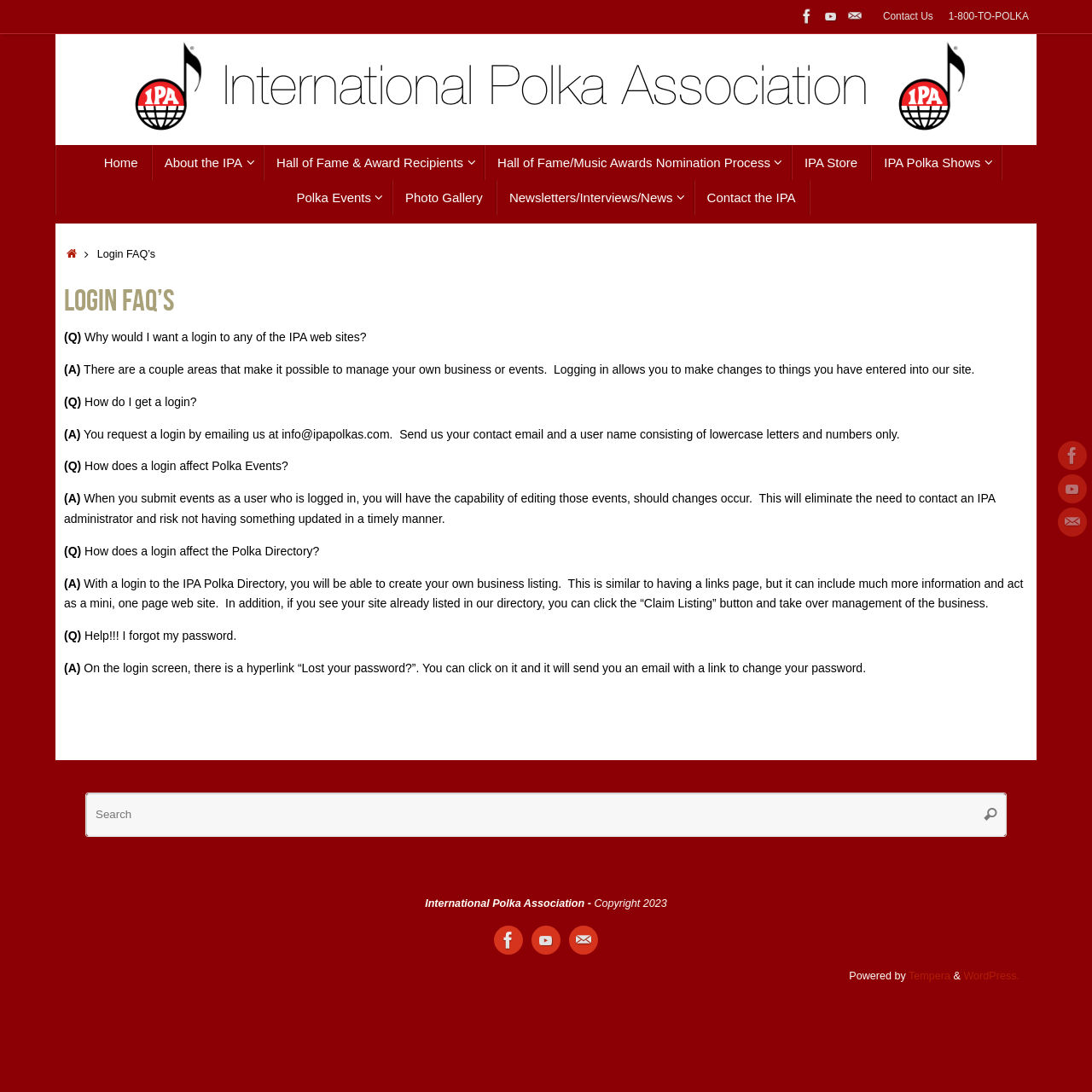Identify the bounding box coordinates of the part that should be clicked to carry out this instruction: "Check Facebook".

[0.728, 0.004, 0.75, 0.026]